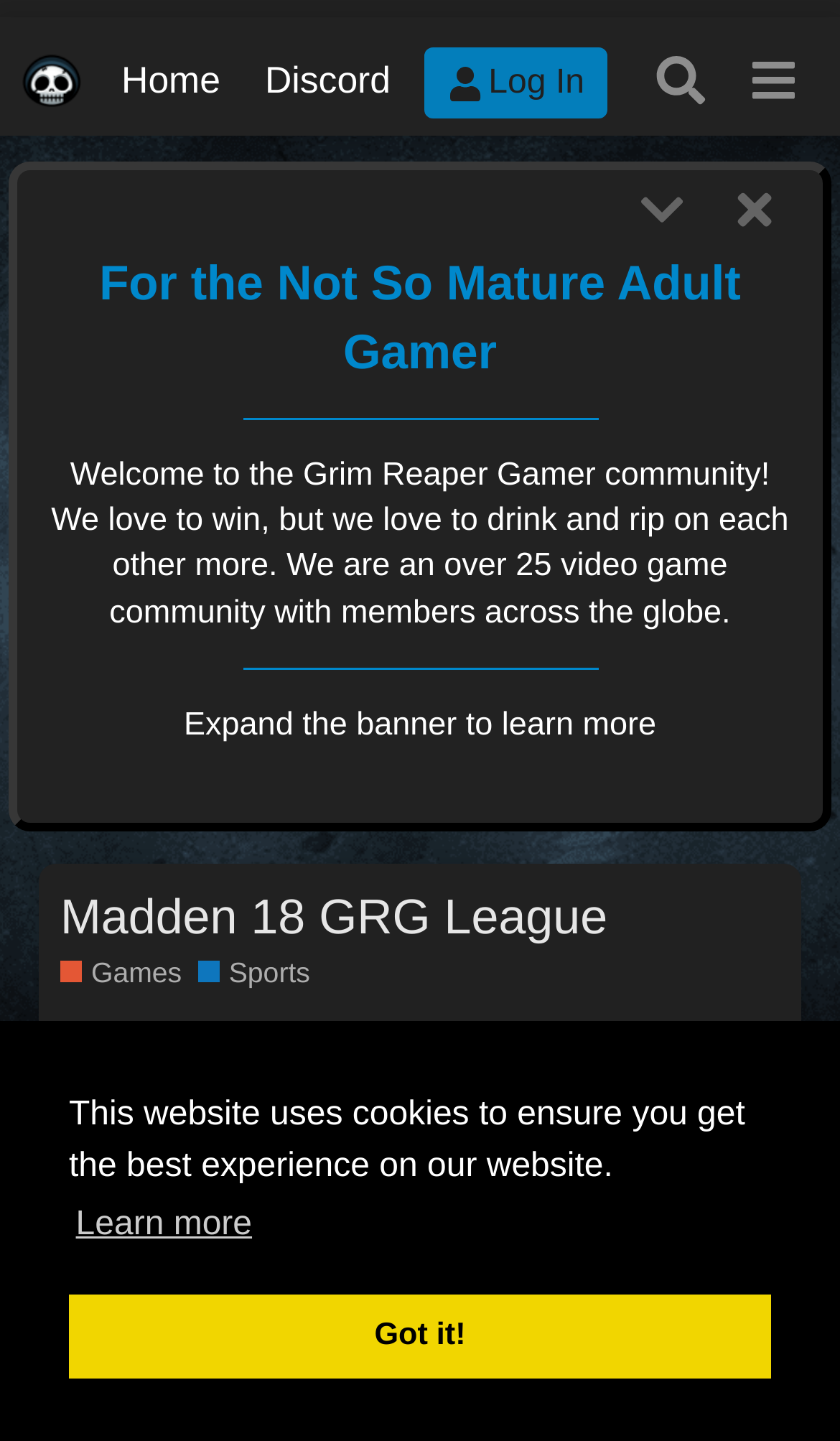Please provide a comprehensive answer to the question below using the information from the image: What is the topic of the latest post?

I found this by reading the text of the latest post, which says 'It’s almost time for Madden 18. Who wants in?'.